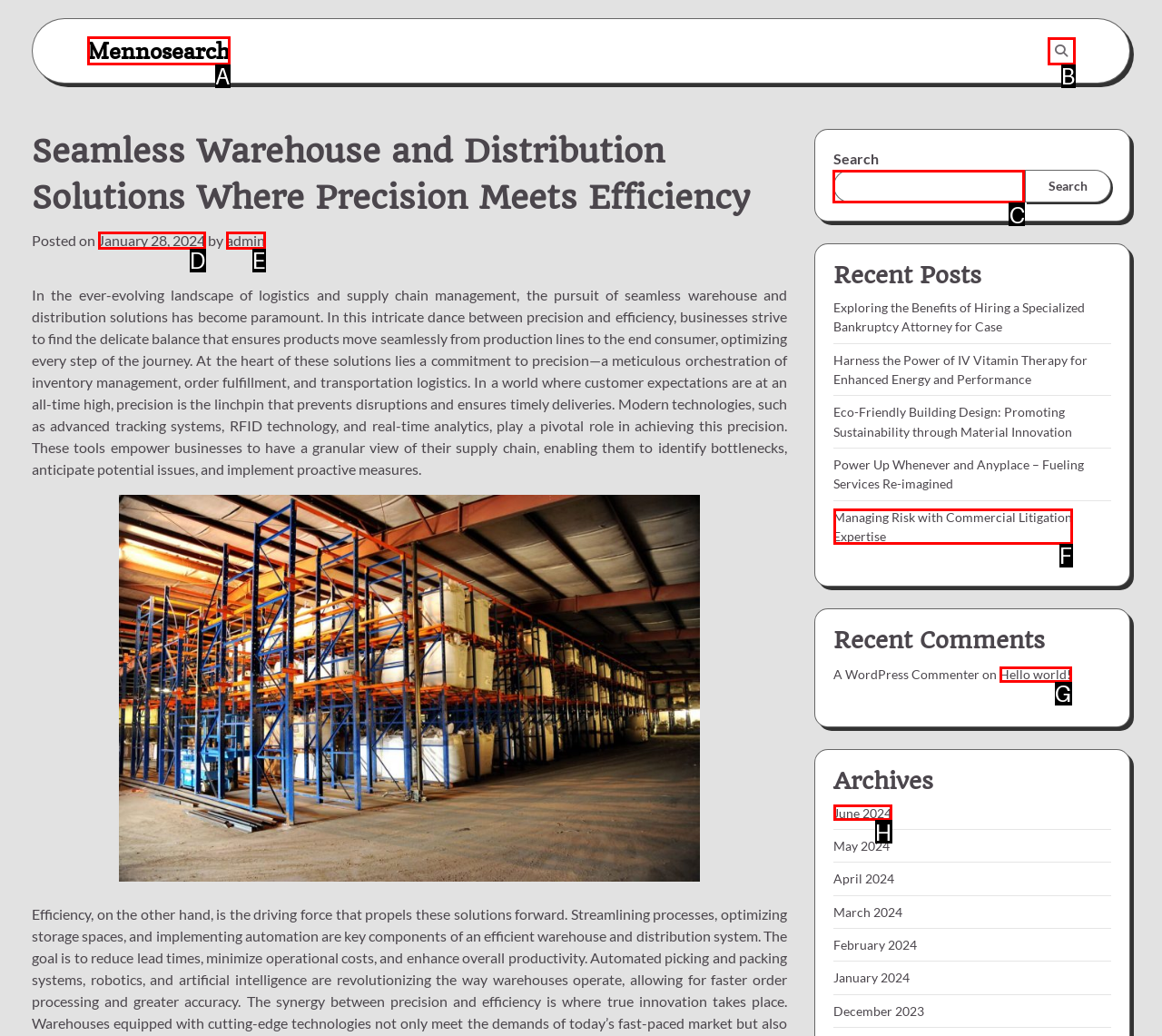Find the HTML element to click in order to complete this task: Log in to the website
Answer with the letter of the correct option.

None